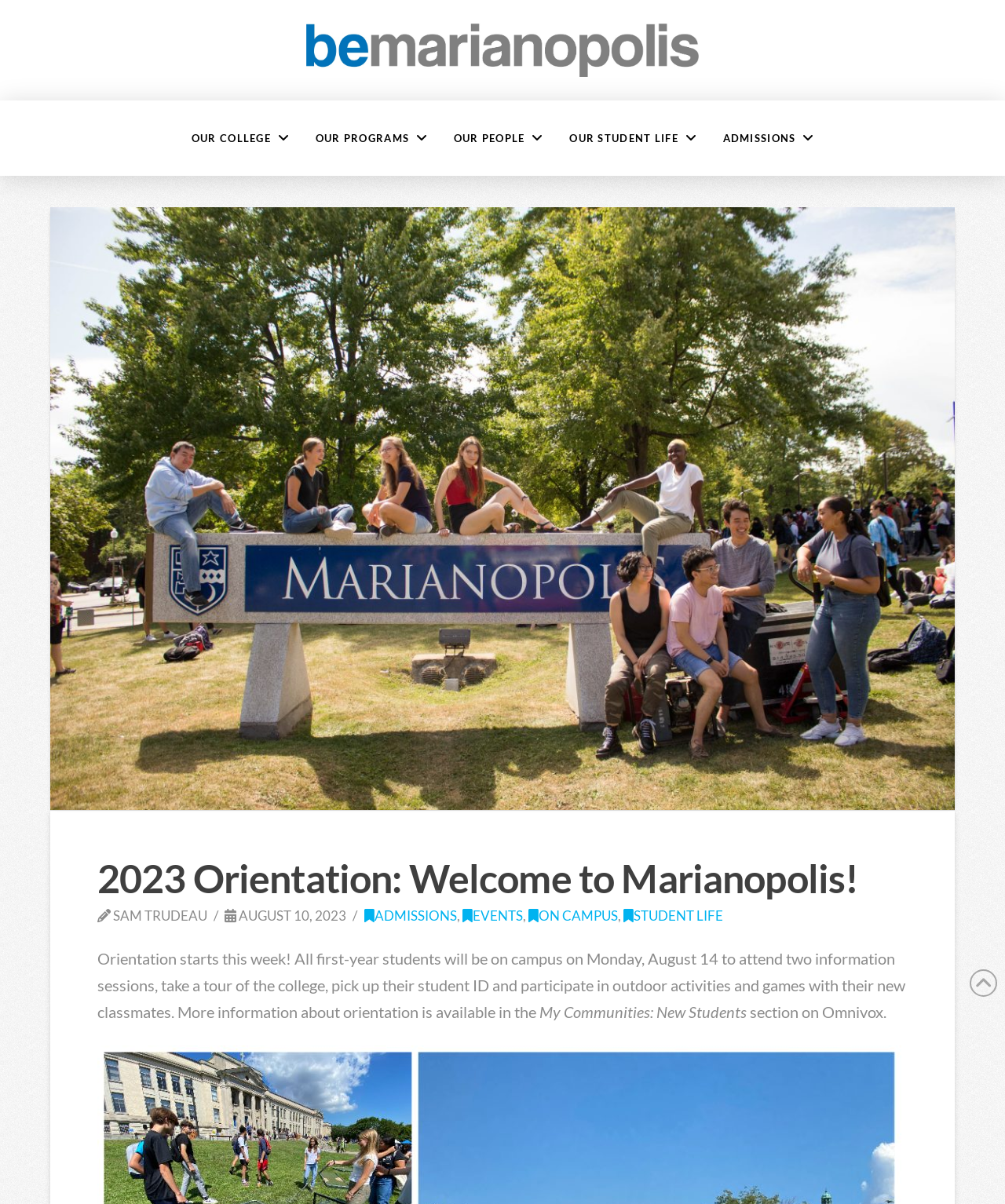Extract the text of the main heading from the webpage.

2023 Orientation: Welcome to Marianopolis!